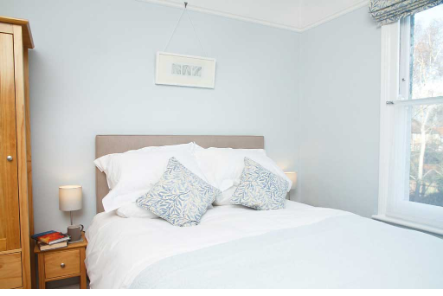Use one word or a short phrase to answer the question provided: 
What type of bed is in the Willow Room?

King-sized